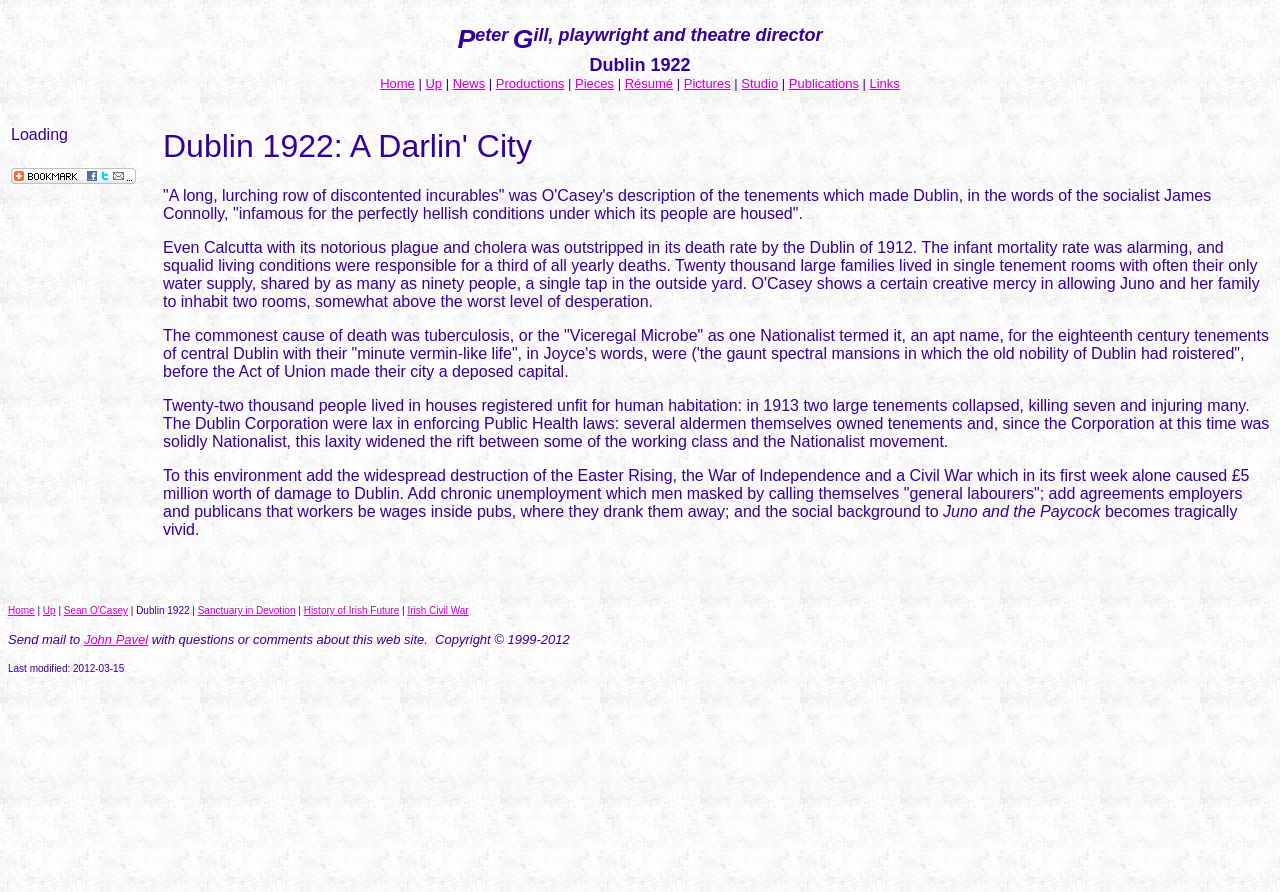Identify the bounding box coordinates of the clickable region to carry out the given instruction: "Go to Irish Civil War page".

[0.318, 0.678, 0.366, 0.69]